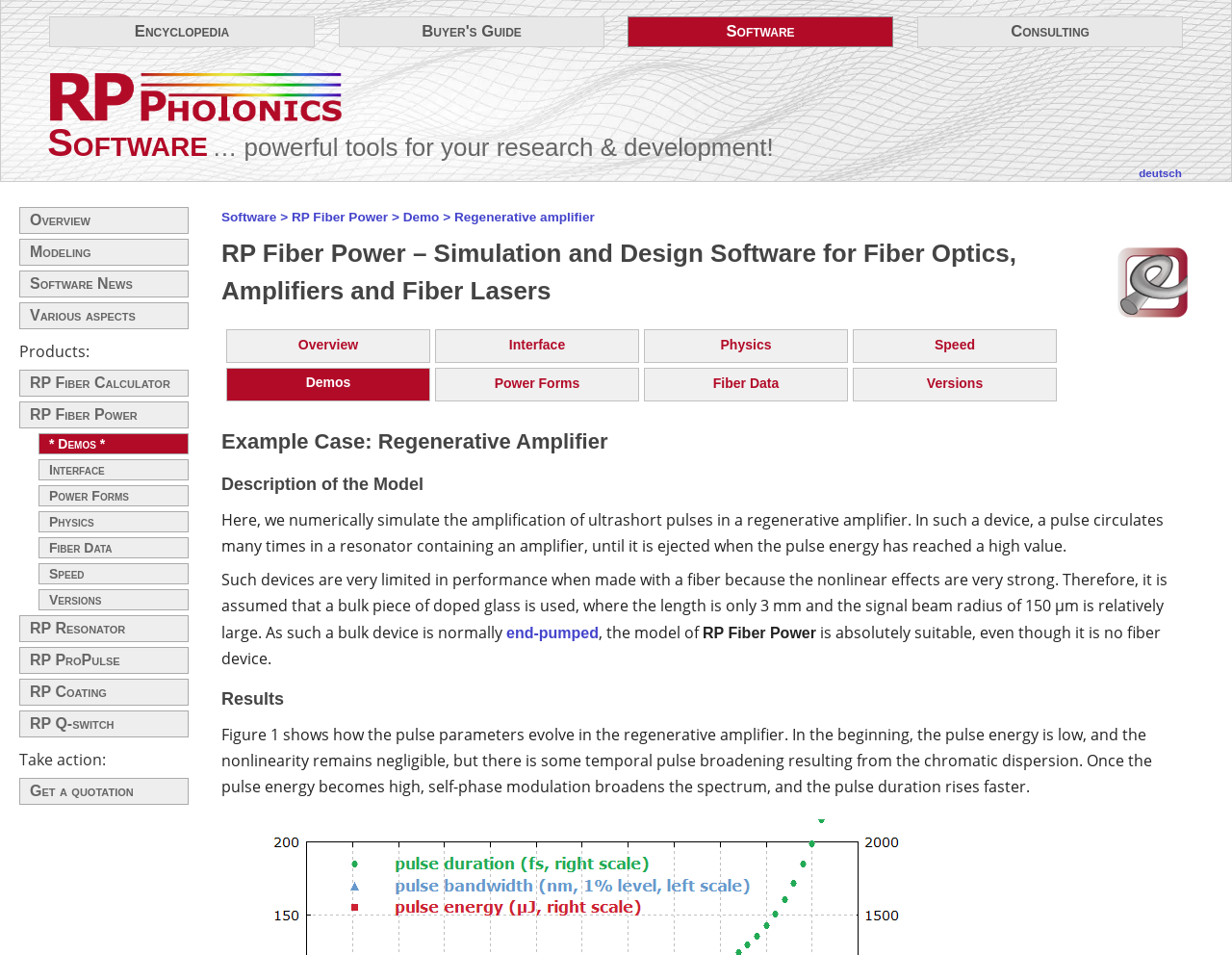Consider the image and give a detailed and elaborate answer to the question: 
What is the effect of self-phase modulation on the pulse?

According to the description, once the pulse energy becomes high, self-phase modulation broadens the spectrum, and the pulse duration rises faster.